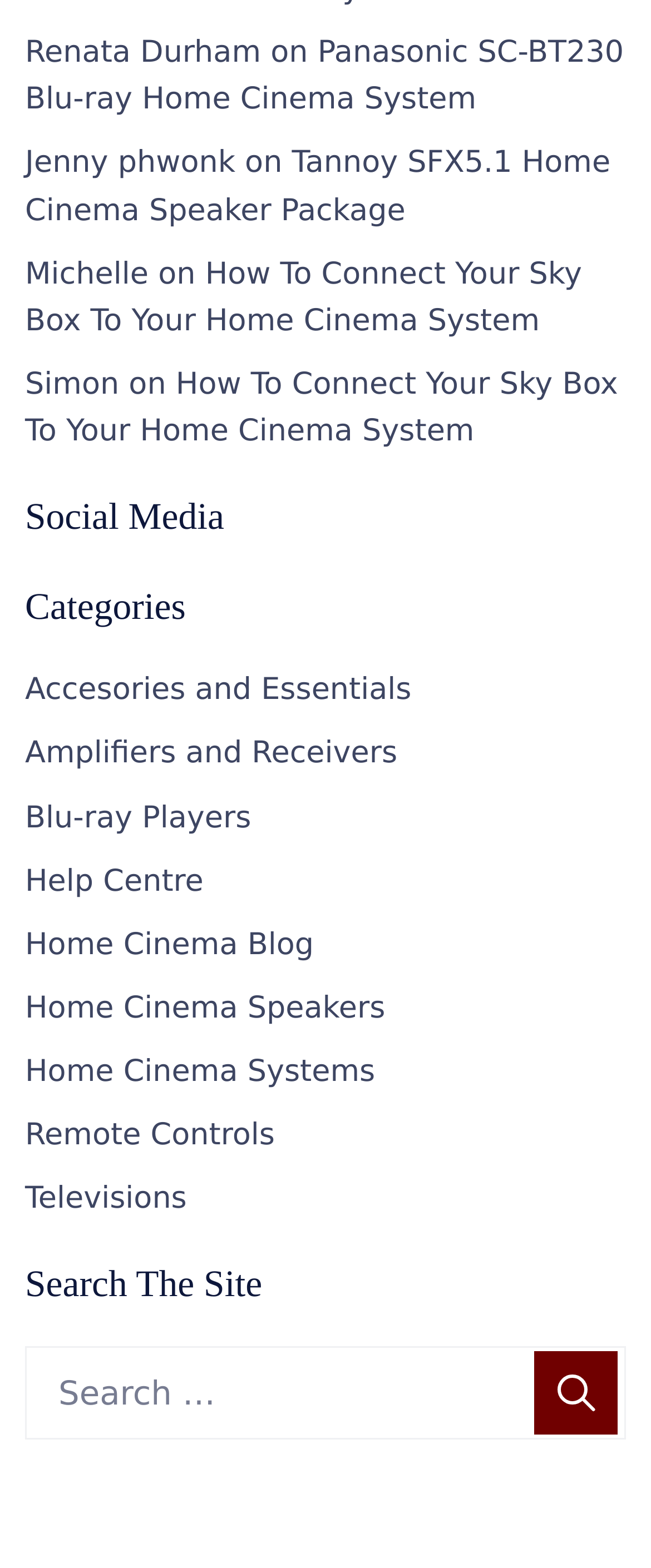Provide the bounding box coordinates of the area you need to click to execute the following instruction: "Explore Amplifiers and Receivers".

[0.038, 0.47, 0.61, 0.492]